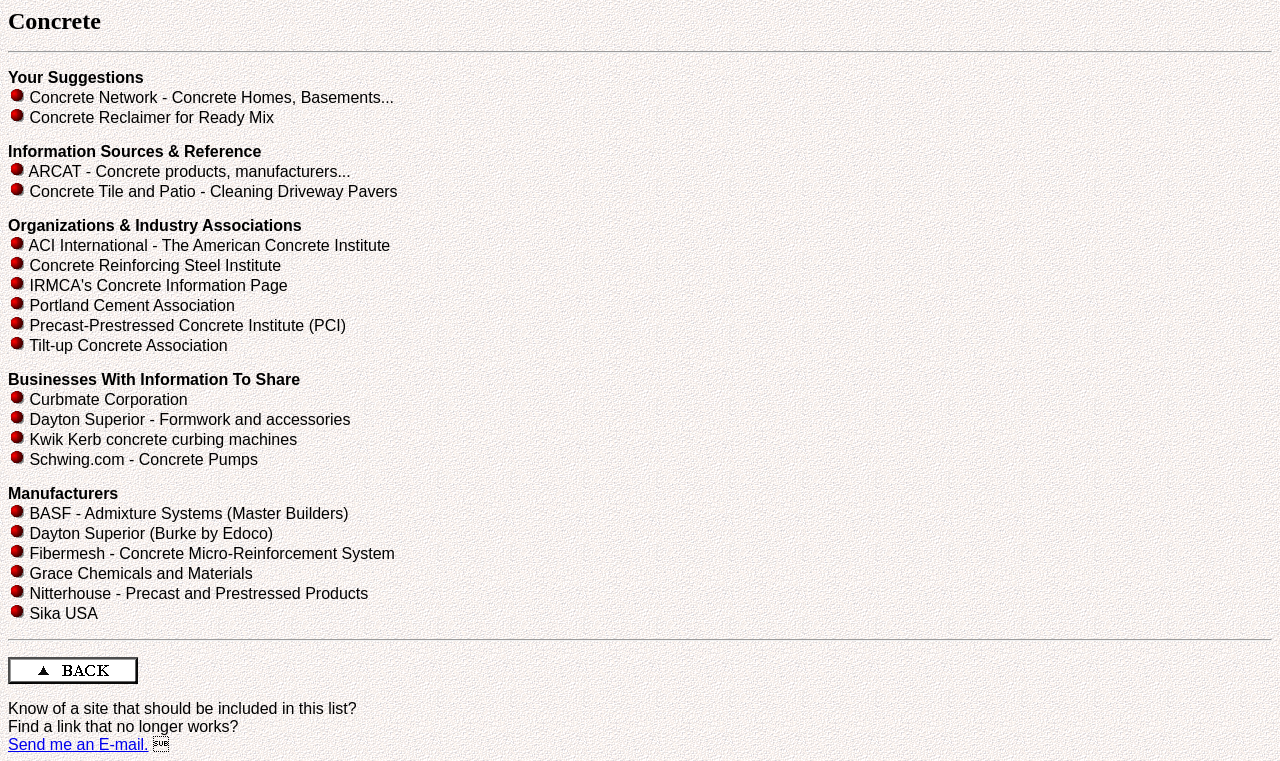Please answer the following question using a single word or phrase: 
What is the last link on this webpage?

Send me an E-mail.